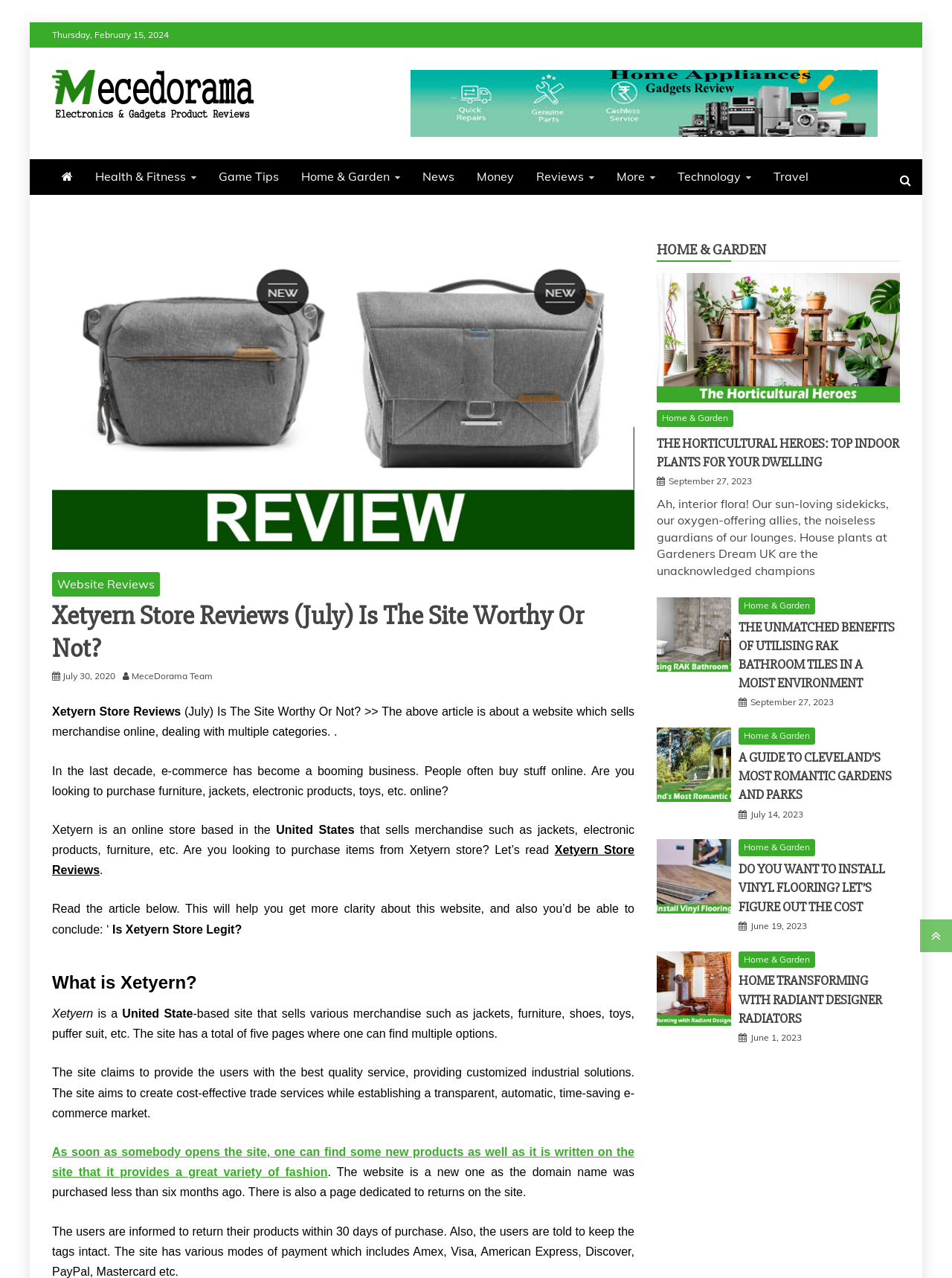Respond to the question below with a single word or phrase:
What is the location of Xetyern store?

United States